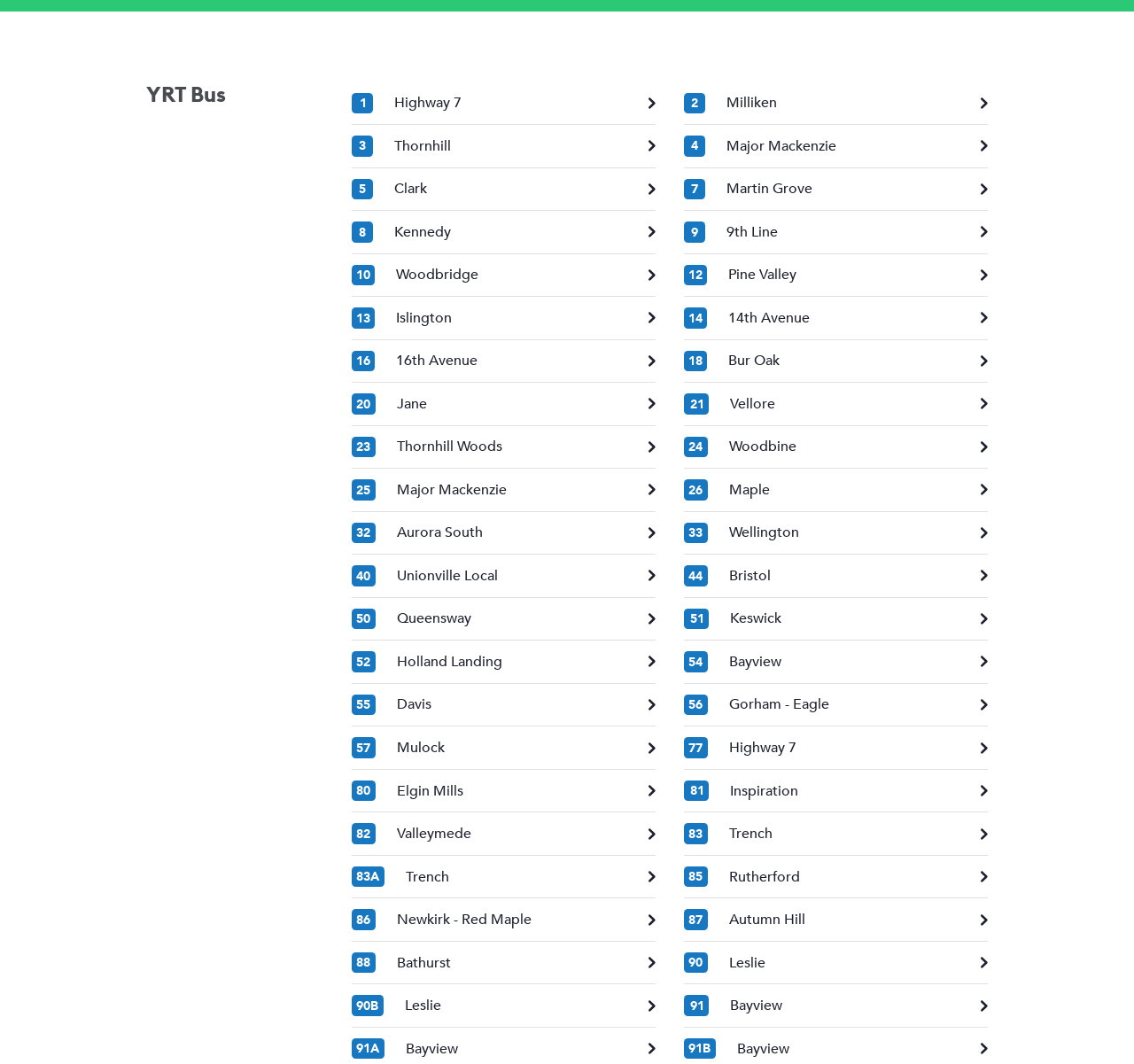Identify the bounding box coordinates of the HTML element based on this description: "86Newkirk - Red Maple".

[0.31, 0.855, 0.578, 0.874]